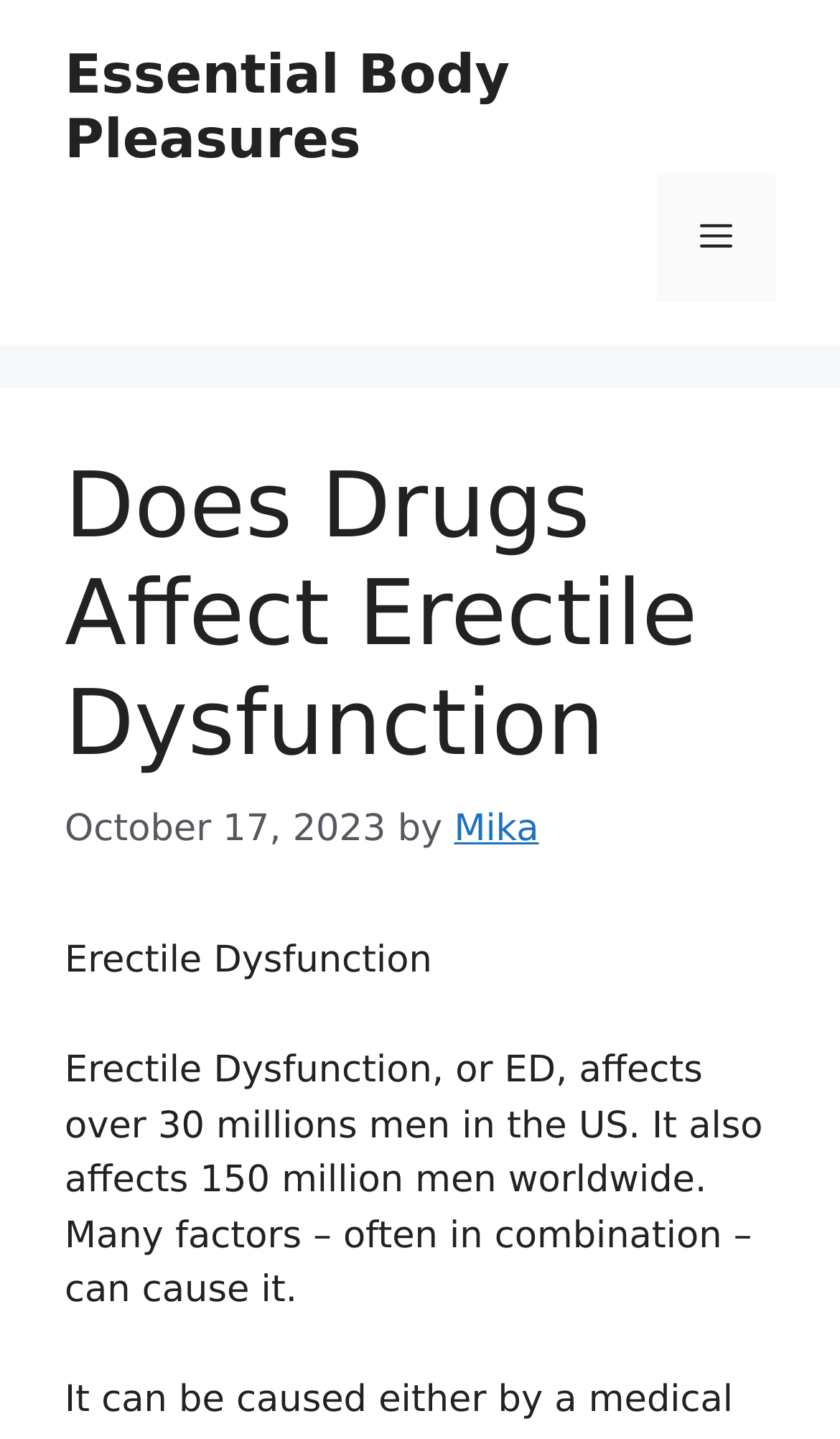Give a succinct answer to this question in a single word or phrase: 
What is the topic of the article?

Erectile Dysfunction